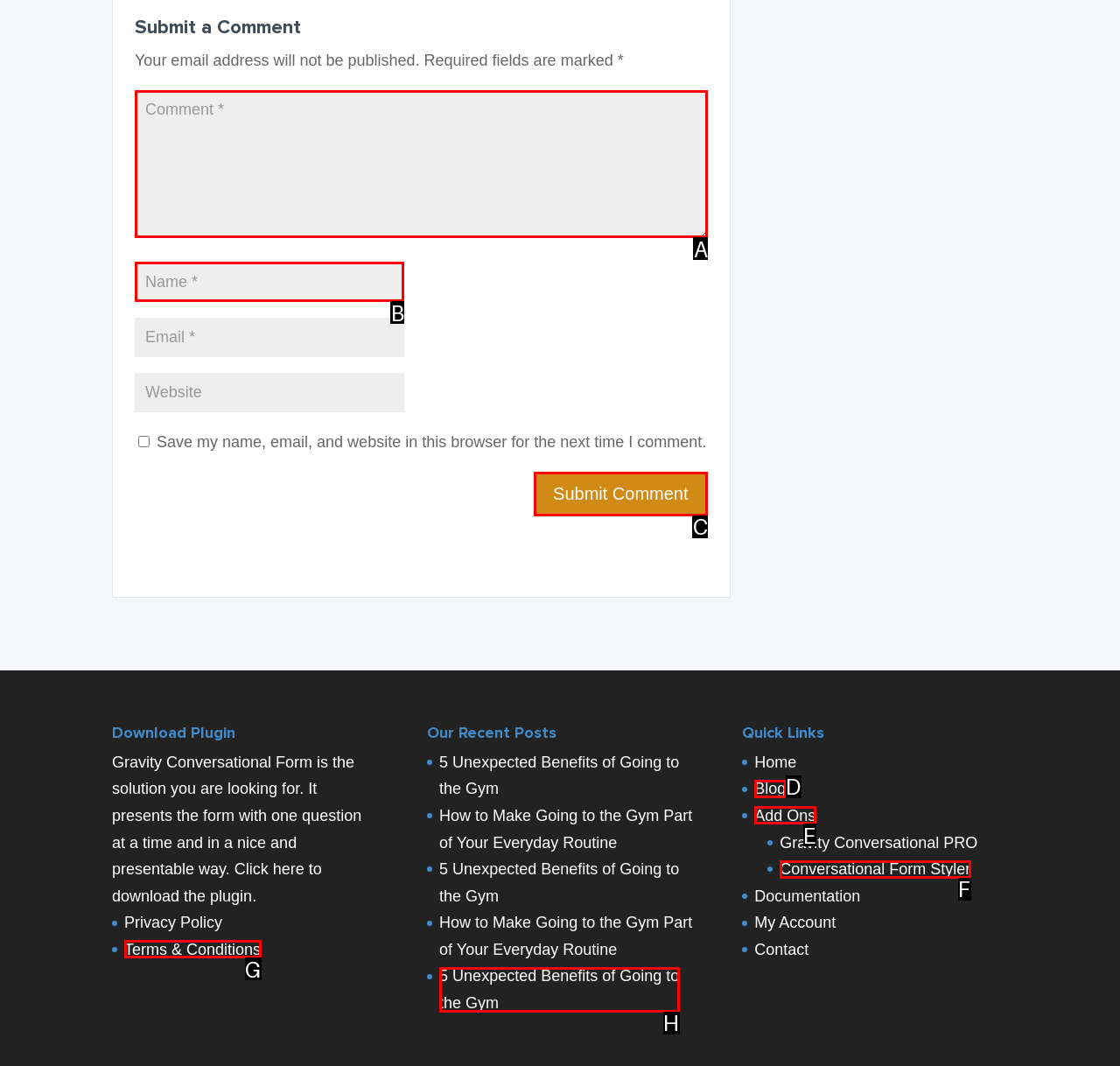Find the HTML element that matches the description: name="submit" value="Submit Comment". Answer using the letter of the best match from the available choices.

C